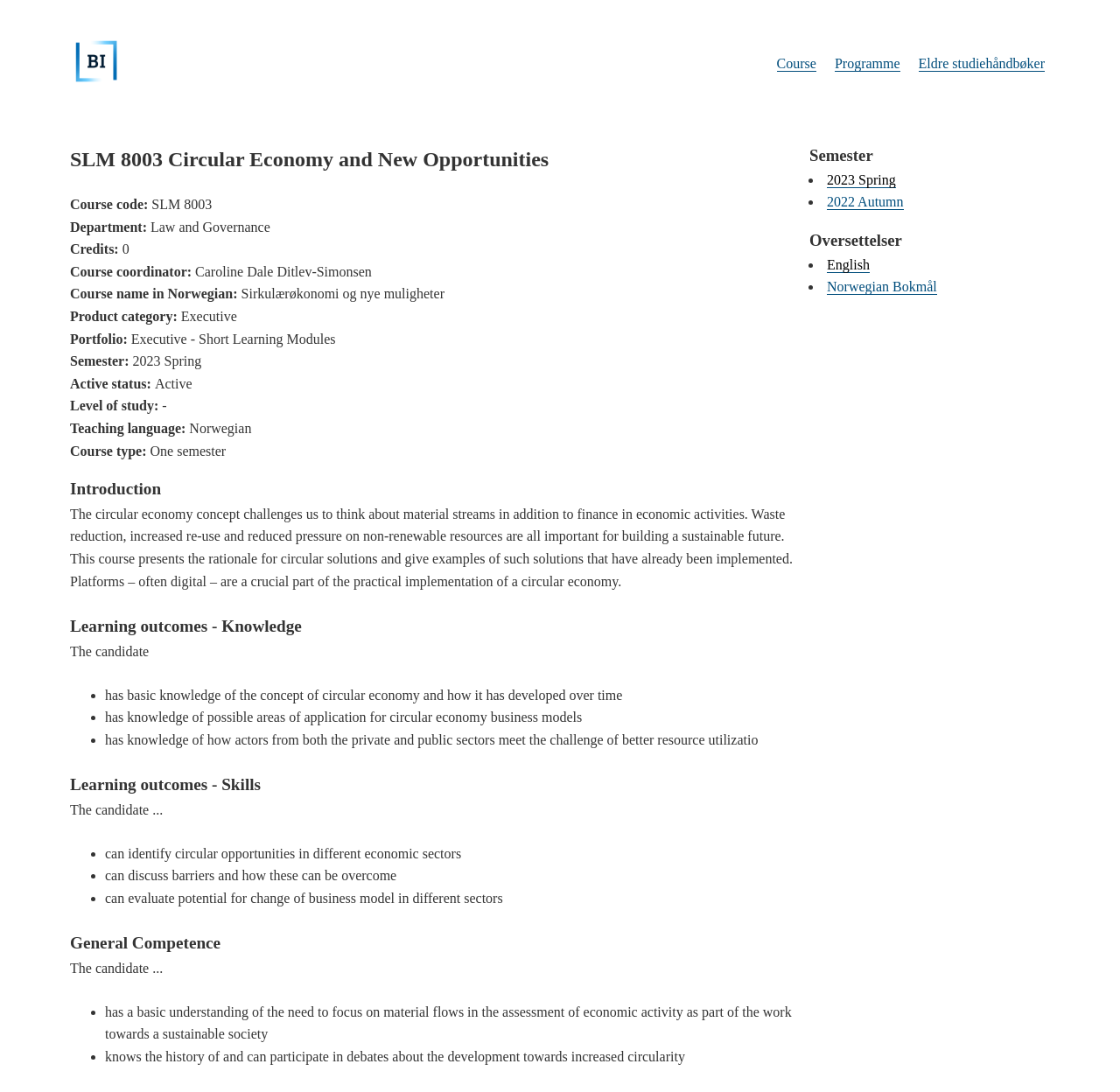Given the element description Events, specify the bounding box coordinates of the corresponding UI element in the format (top-left x, top-left y, bottom-right x, bottom-right y). All values must be between 0 and 1.

None